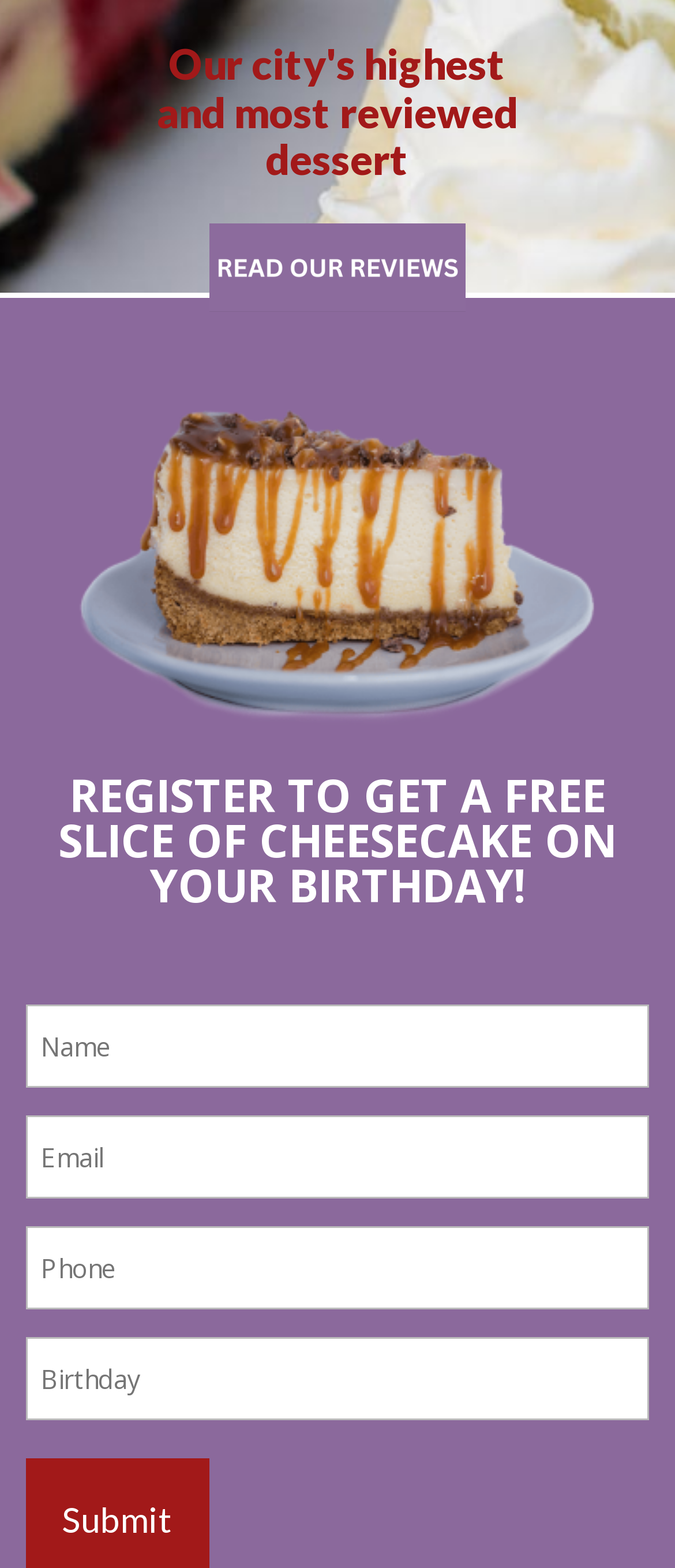Identify the bounding box of the HTML element described as: "name="input_4" placeholder="Birthday"".

[0.038, 0.853, 0.962, 0.906]